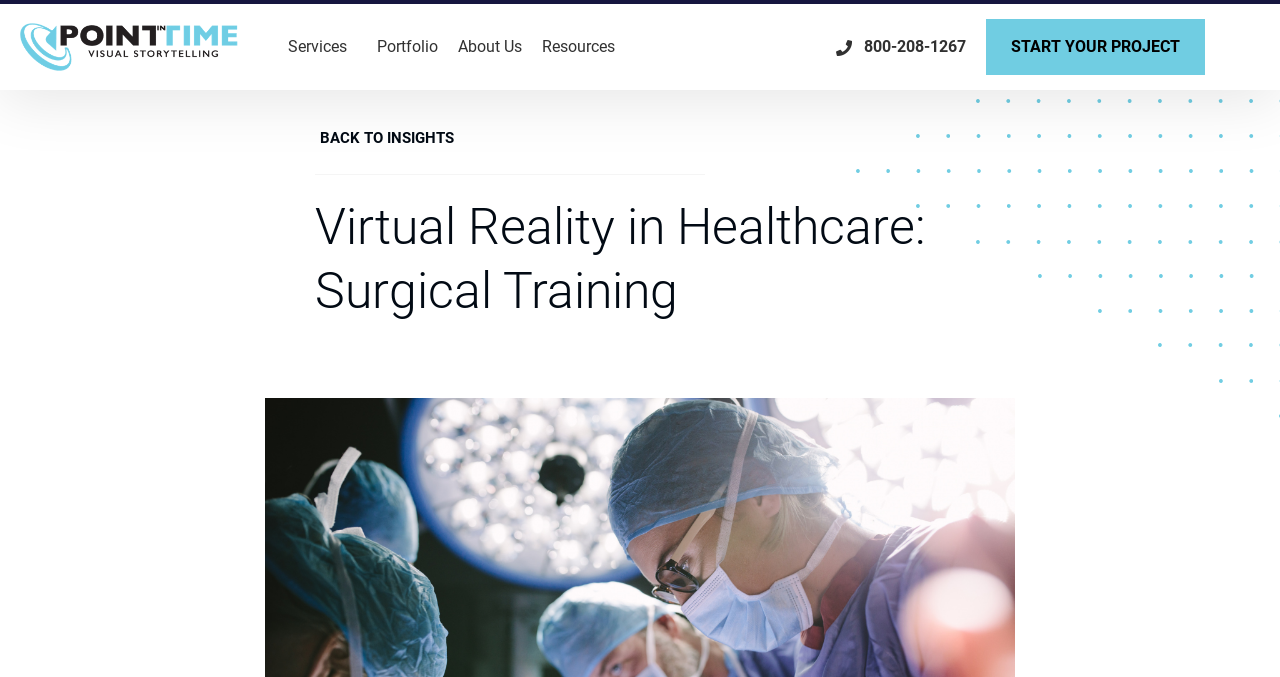Produce an elaborate caption capturing the essence of the webpage.

The webpage is about Virtual Reality in Healthcare, specifically focusing on Surgical Training. At the top left, there is a link to the homepage. Next to it, there is a menu with the label "Services" that has a popup menu. To the right of the menu, there are three links: "Portfolio", "About Us", and "Resources", which also has a popup menu. On the far right, there are two links: a phone number "800-208-1267" and a call-to-action button "START YOUR PROJECT".

Below these links, there is a link "BACK TO INSIGHTS" positioned near the top center of the page. The main content of the page is headed by a title "Virtual Reality in Healthcare: Surgical Training", which takes up a significant portion of the page, spanning from the top center to the middle of the page.